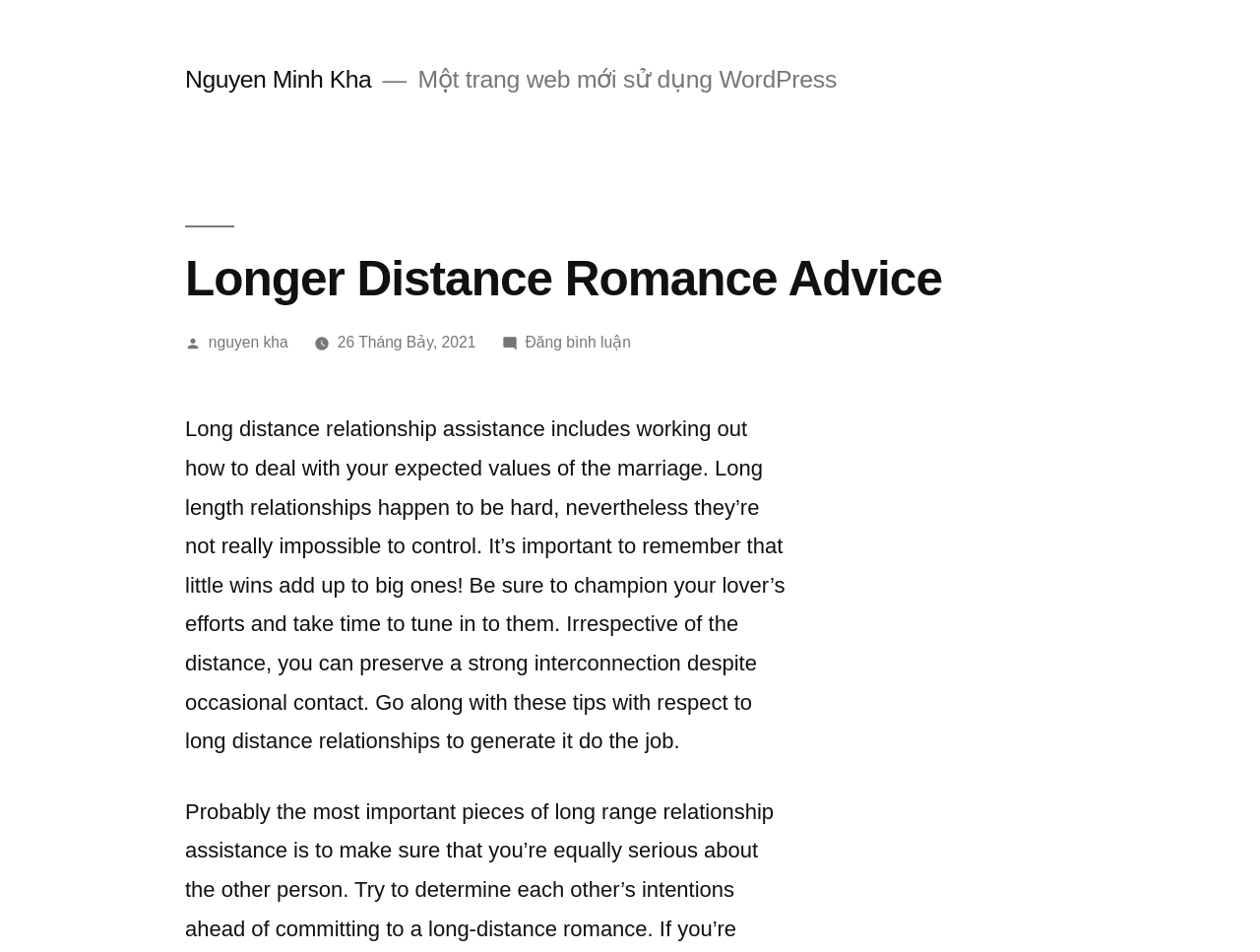Look at the image and write a detailed answer to the question: 
What is the purpose of this article?

The purpose is inferred from the content of the article, which provides tips and advice on how to deal with expectations, communicate effectively, and maintain a strong connection in a long distance relationship.